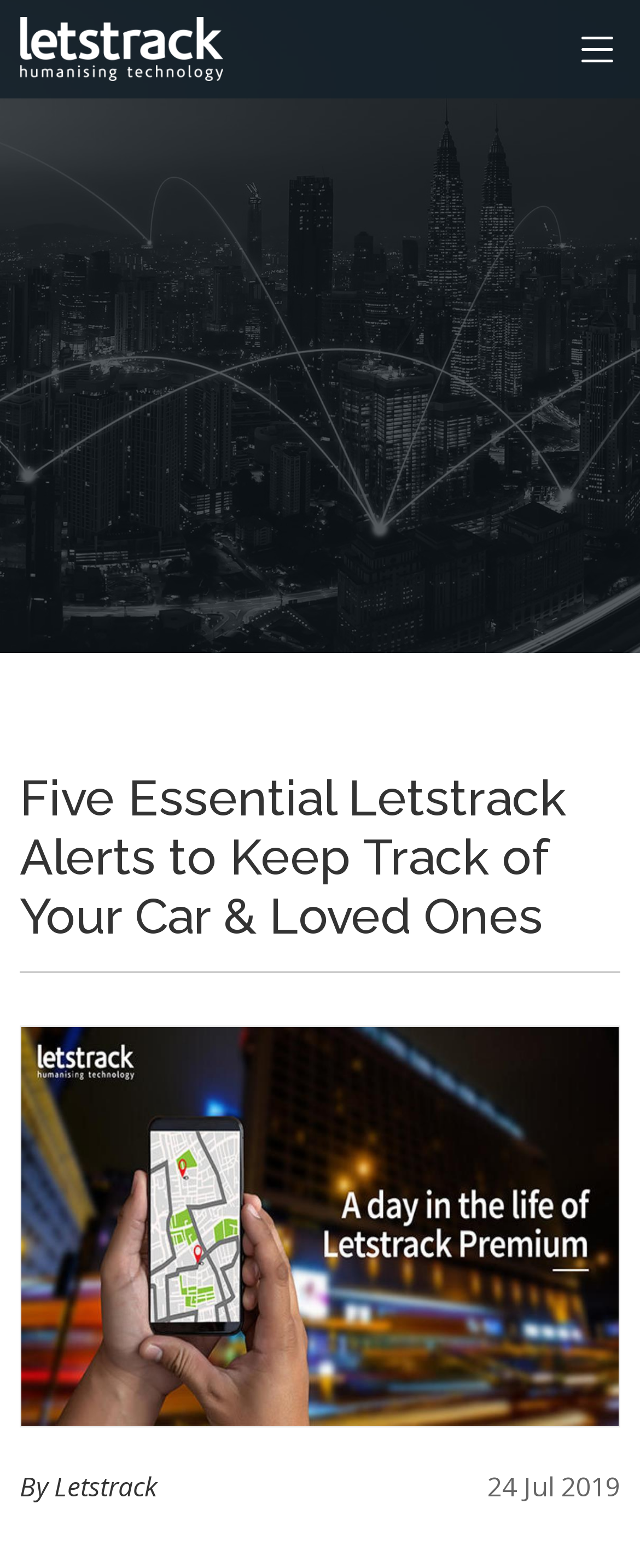What is the main topic of the webpage?
With the help of the image, please provide a detailed response to the question.

Based on the headings and image on the webpage, it appears that the main topic is related to tracking vehicles, possibly with a focus on personal vehicles and pets.